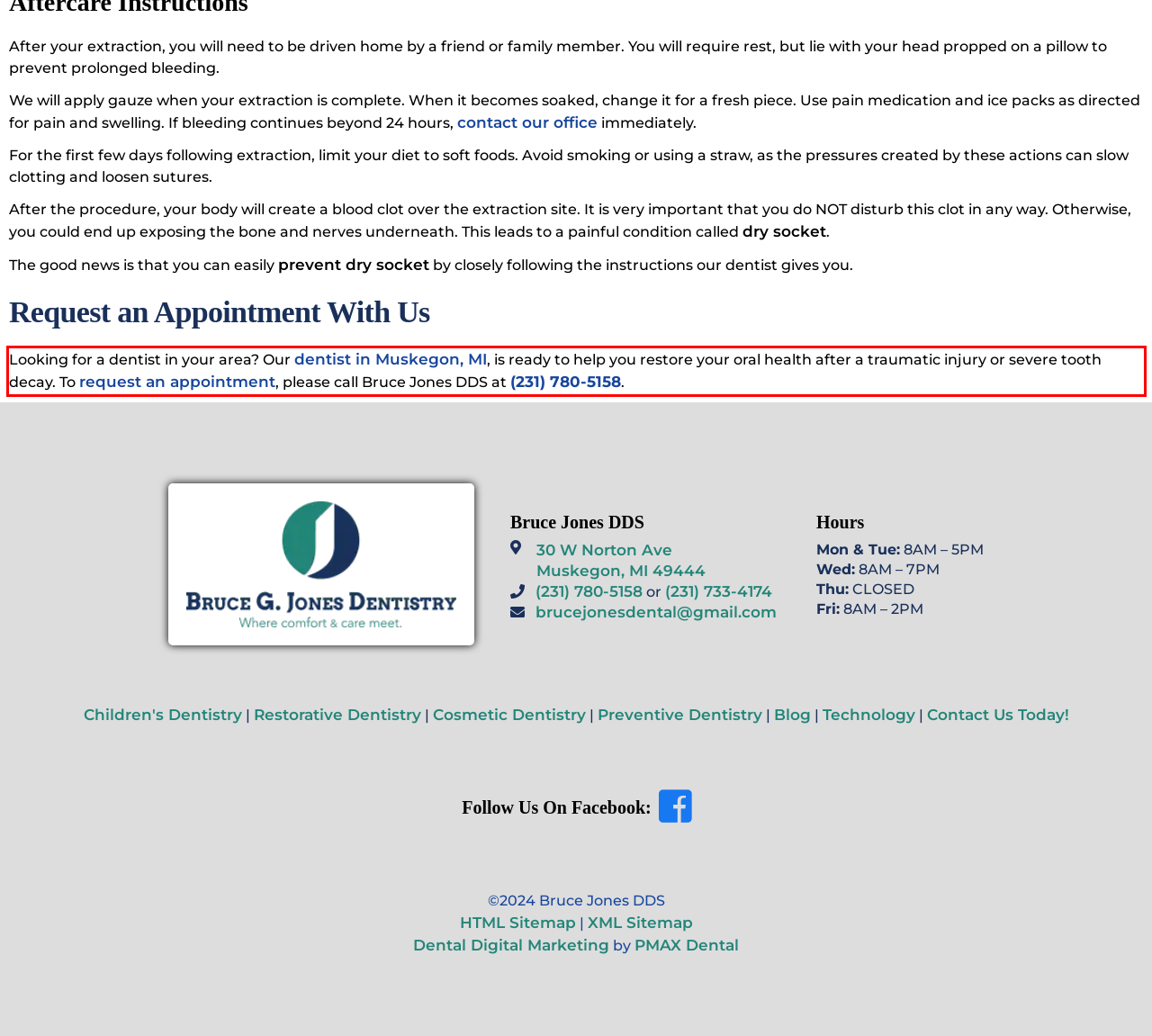Review the webpage screenshot provided, and perform OCR to extract the text from the red bounding box.

Looking for a dentist in your area? Our dentist in Muskegon, MI, is ready to help you restore your oral health after a traumatic injury or severe tooth decay. To request an appointment, please call Bruce Jones DDS at (231) 780-5158.